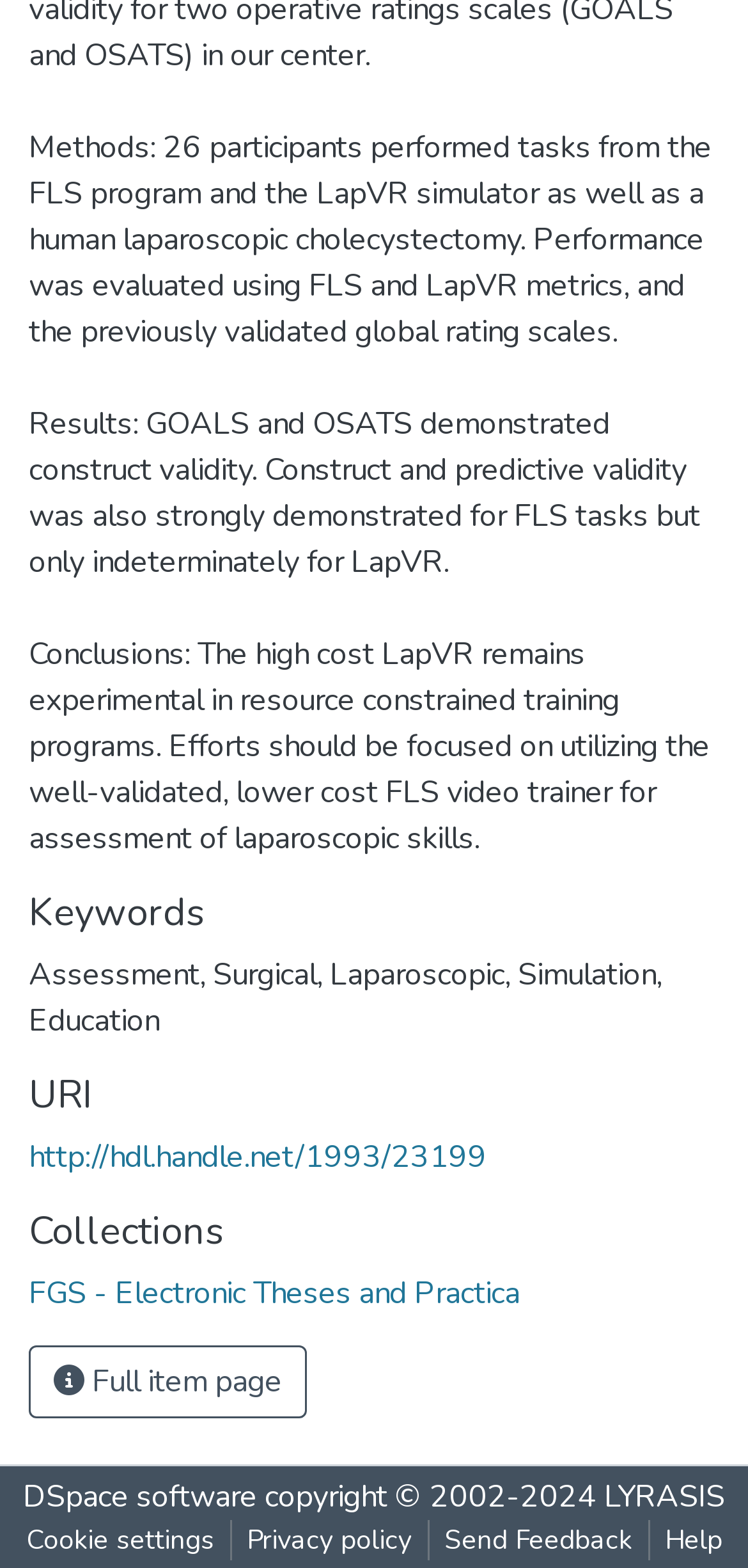Find the bounding box coordinates of the element you need to click on to perform this action: 'Go to FGS - Electronic Theses and Practica'. The coordinates should be represented by four float values between 0 and 1, in the format [left, top, right, bottom].

[0.038, 0.811, 0.695, 0.838]